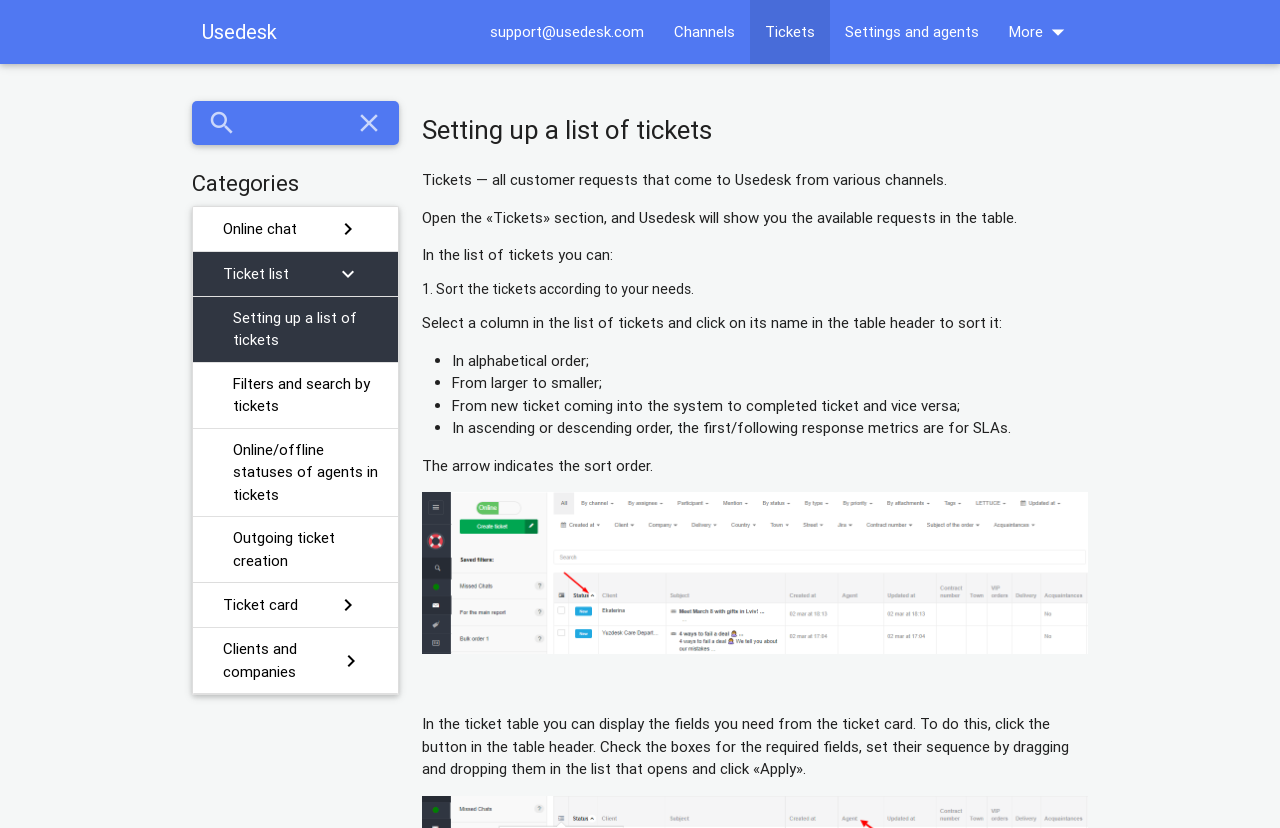Please answer the following question as detailed as possible based on the image: 
What is the purpose of the 'Setting up a list of tickets' section?

Based on the webpage, the 'Setting up a list of tickets' section is used to configure the ticket list, including sorting tickets, displaying required fields, and more. This is implied by the heading 'Setting up a list of tickets' and the subsequent instructions.